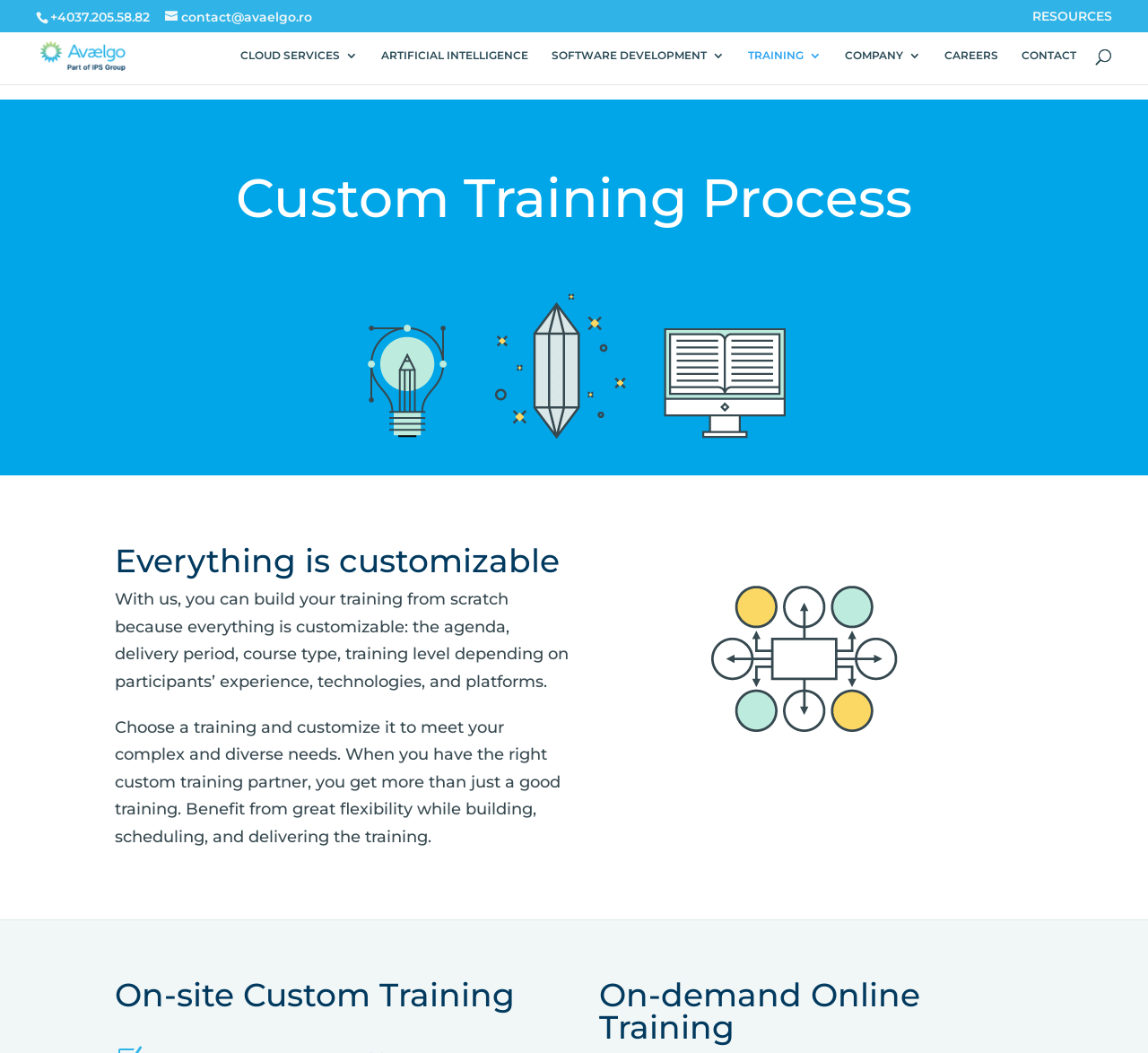What is the company name?
Provide an in-depth and detailed answer to the question.

The company name can be found in the top-left corner of the webpage, where the logo is located. The logo is an image with the text 'Avaelgo' next to it.